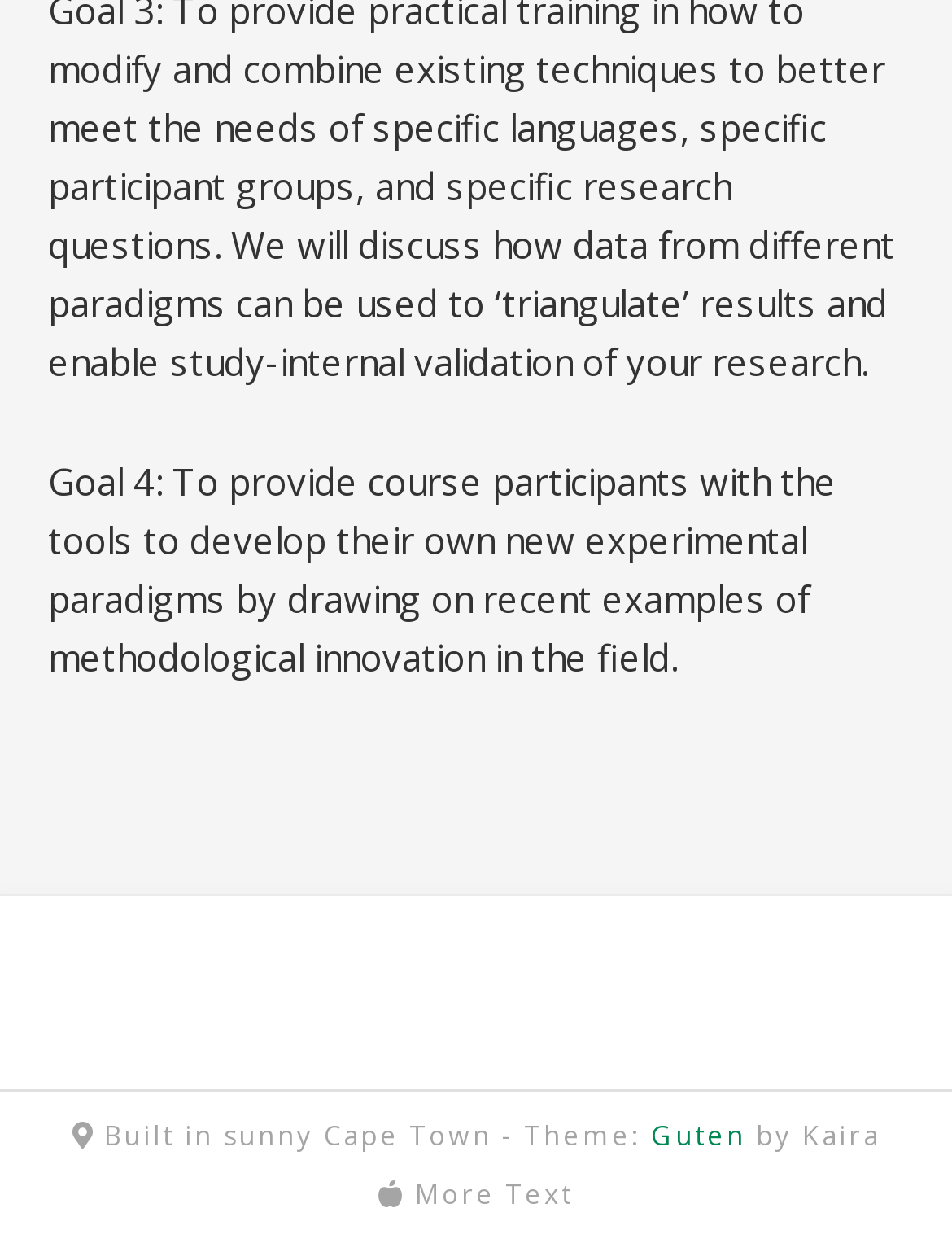Answer this question using a single word or a brief phrase:
What is the theme of the webpage?

Guten